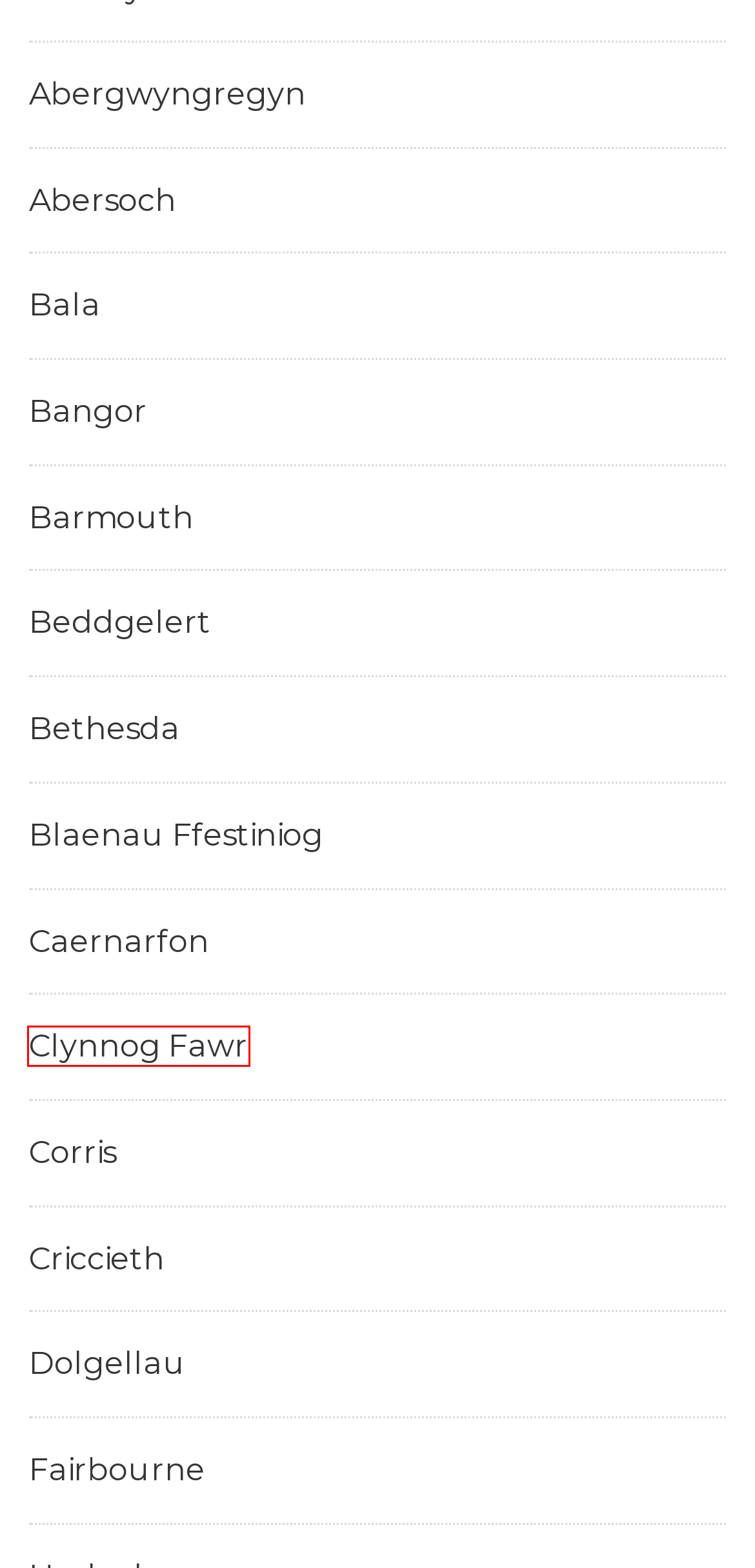Take a look at the provided webpage screenshot featuring a red bounding box around an element. Select the most appropriate webpage description for the page that loads after clicking on the element inside the red bounding box. Here are the candidates:
A. Clynnog Fawr – Gwynedd.com
B. Bala – Gwynedd.com
C. Bangor – Gwynedd.com
D. Barmouth – Gwynedd.com
E. Beddgelert – Gwynedd.com
F. Abersoch – Gwynedd.com
G. Abergwyngregyn – Gwynedd.com
H. Caernarfon – Gwynedd.com

A